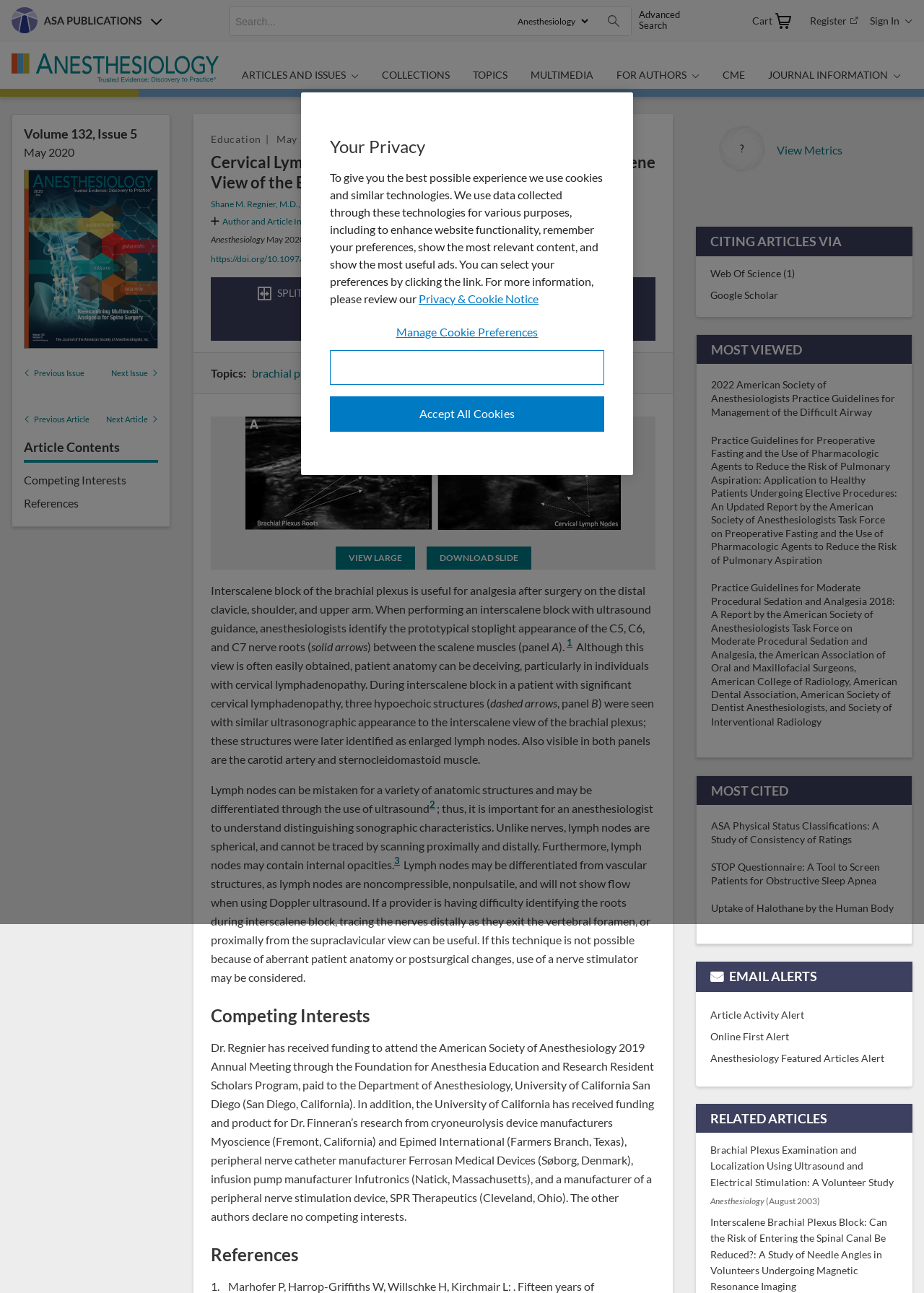Using the information shown in the image, answer the question with as much detail as possible: What is the purpose of the search bar?

The search bar is located in the top-right corner of the webpage, and it allows users to search for specific articles or topics within the journal. This can be inferred from the presence of a search icon and the placeholder text 'search input'.